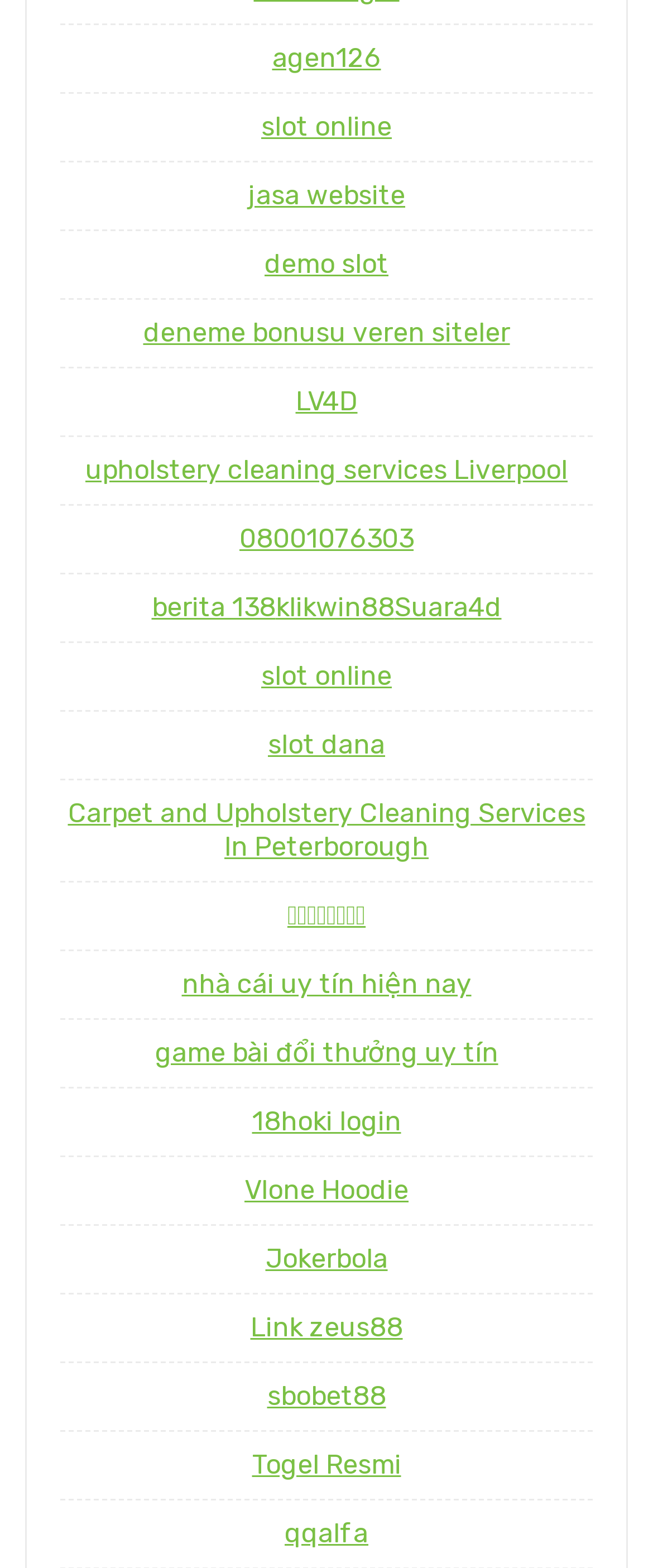How many list items are on this webpage?
Please provide a single word or phrase as your answer based on the image.

3